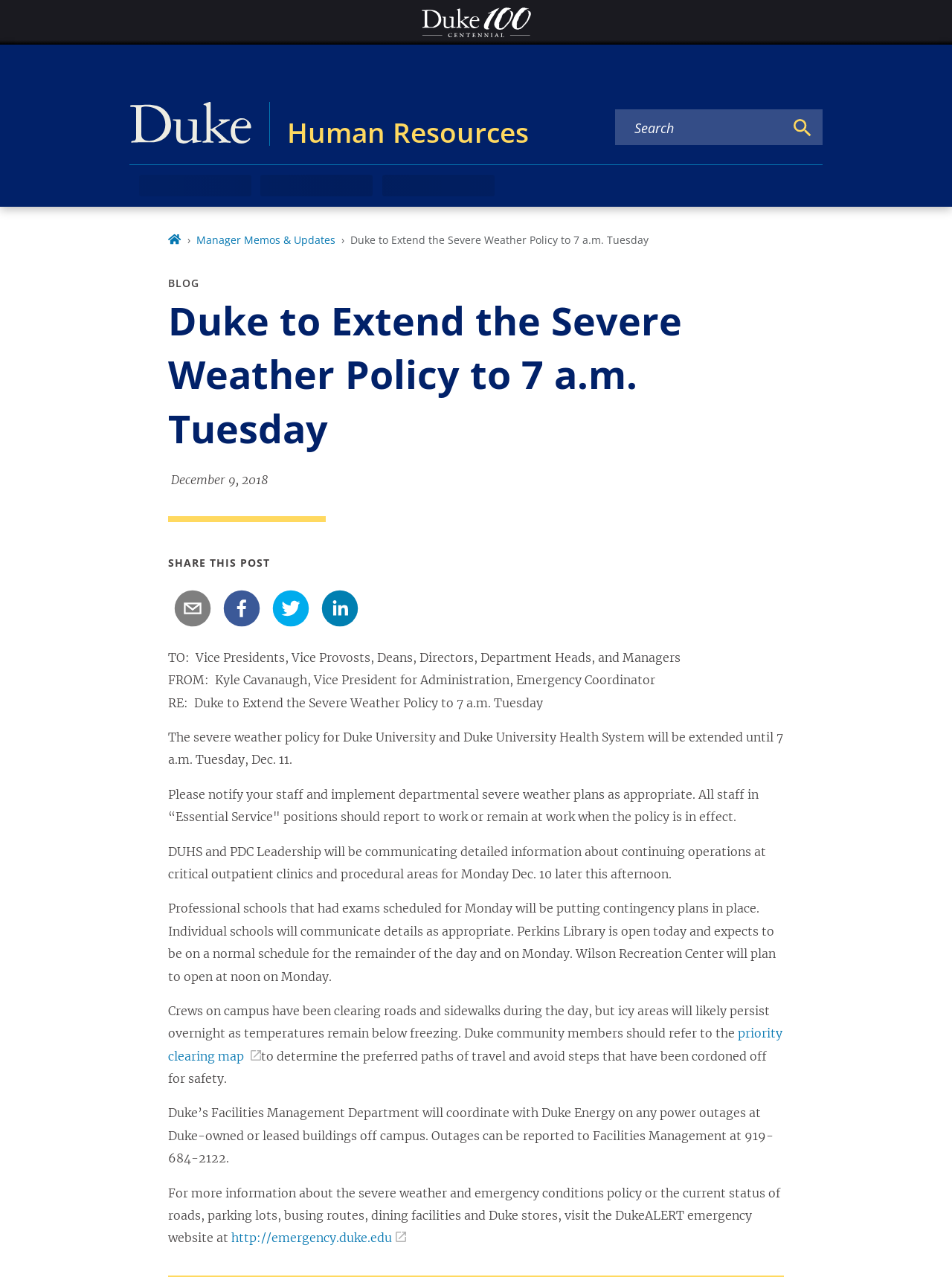Specify the bounding box coordinates of the area that needs to be clicked to achieve the following instruction: "Search for keywords".

[0.647, 0.093, 0.823, 0.107]